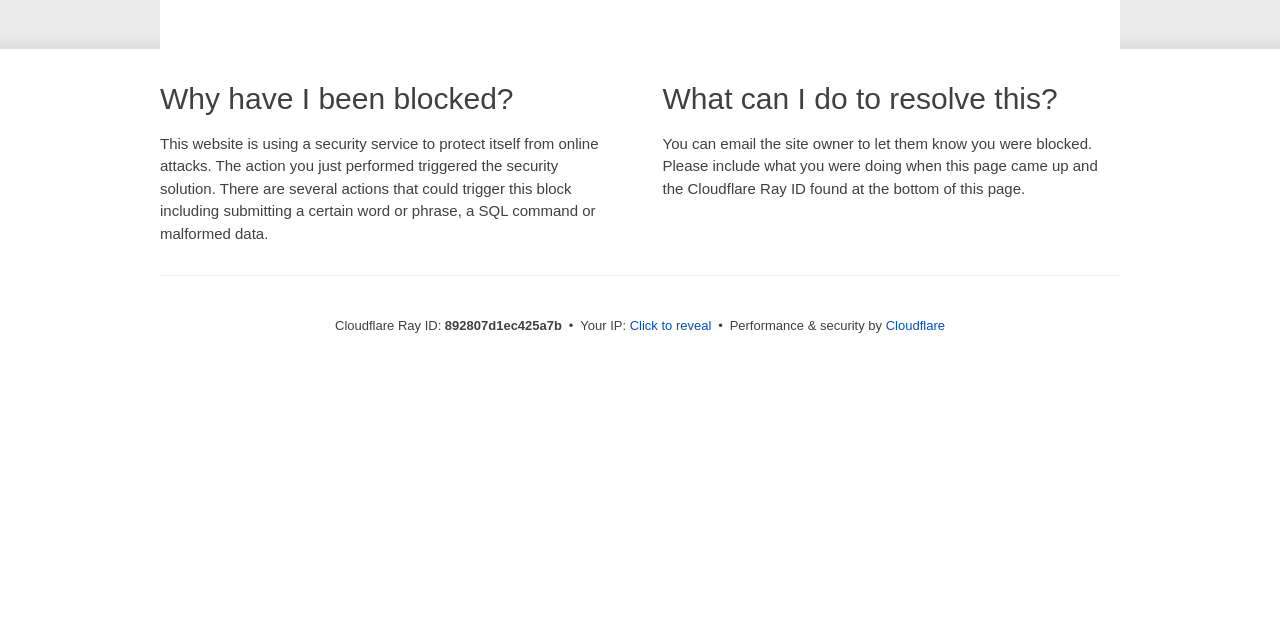Identify the coordinates of the bounding box for the element described below: "Cloudflare". Return the coordinates as four float numbers between 0 and 1: [left, top, right, bottom].

[0.692, 0.498, 0.738, 0.521]